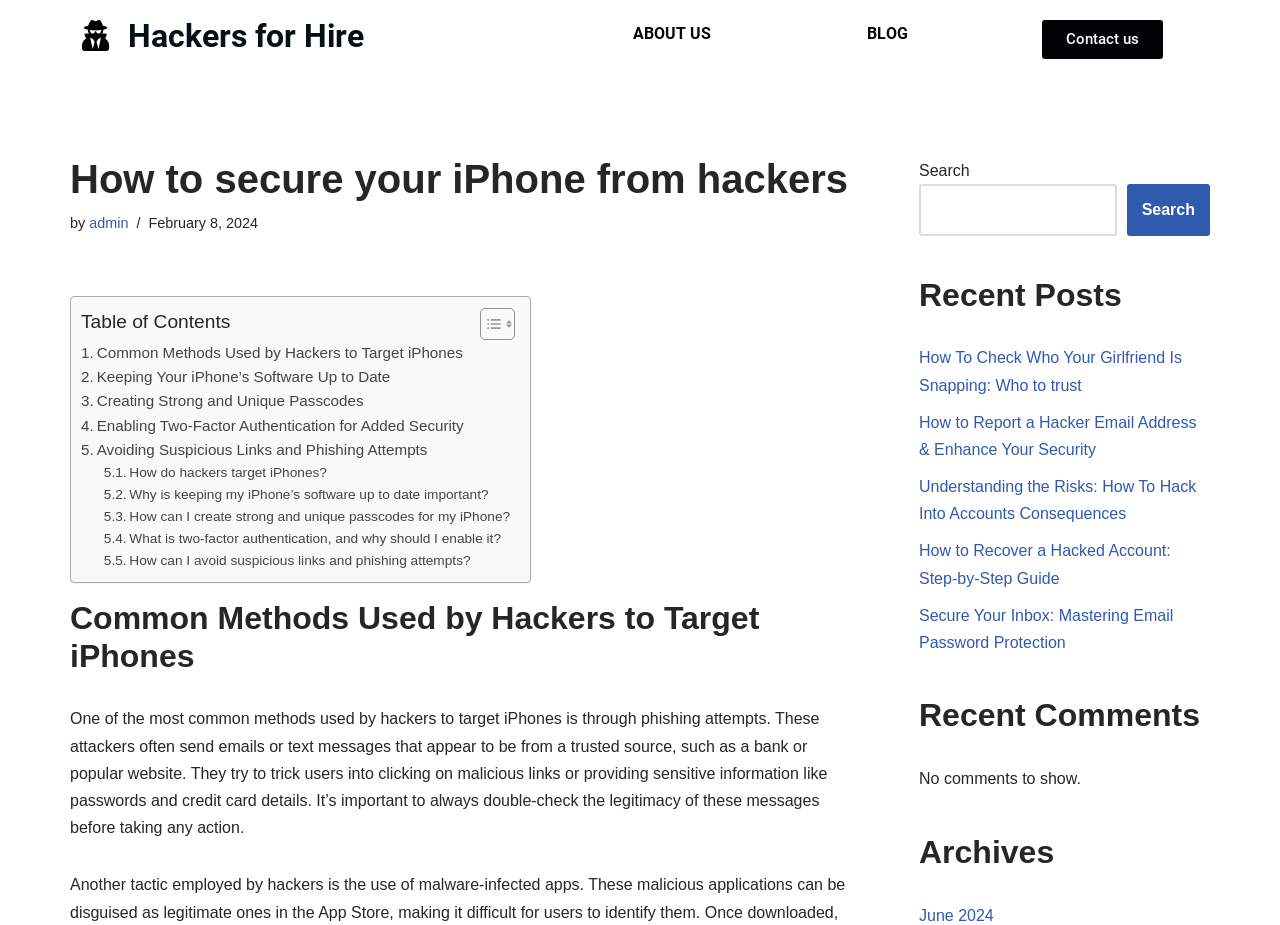Please specify the bounding box coordinates in the format (top-left x, top-left y, bottom-right x, bottom-right y), with values ranging from 0 to 1. Identify the bounding box for the UI component described as follows: Search

[0.88, 0.199, 0.945, 0.255]